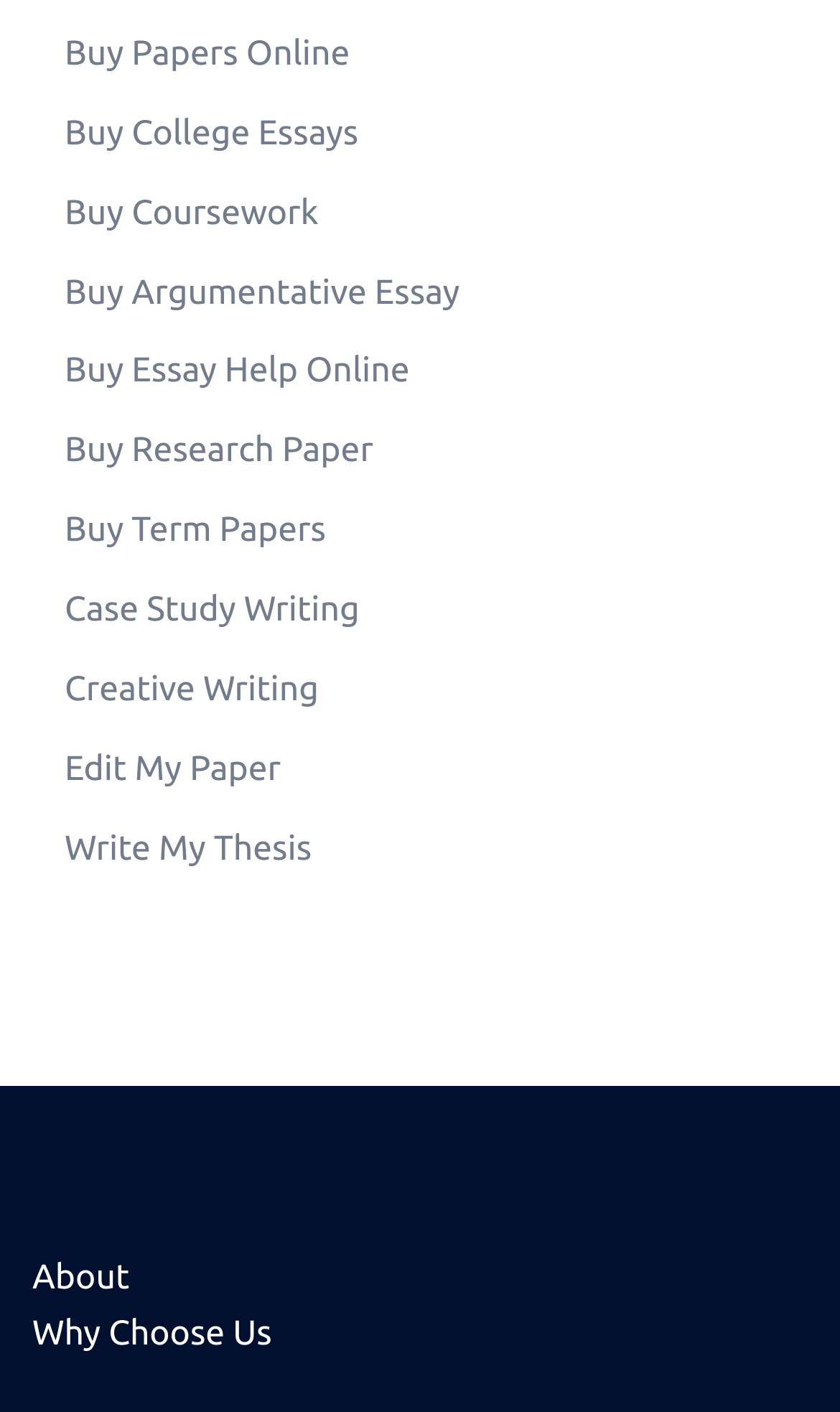Pinpoint the bounding box coordinates of the area that must be clicked to complete this instruction: "Write My Thesis".

[0.077, 0.587, 0.371, 0.614]